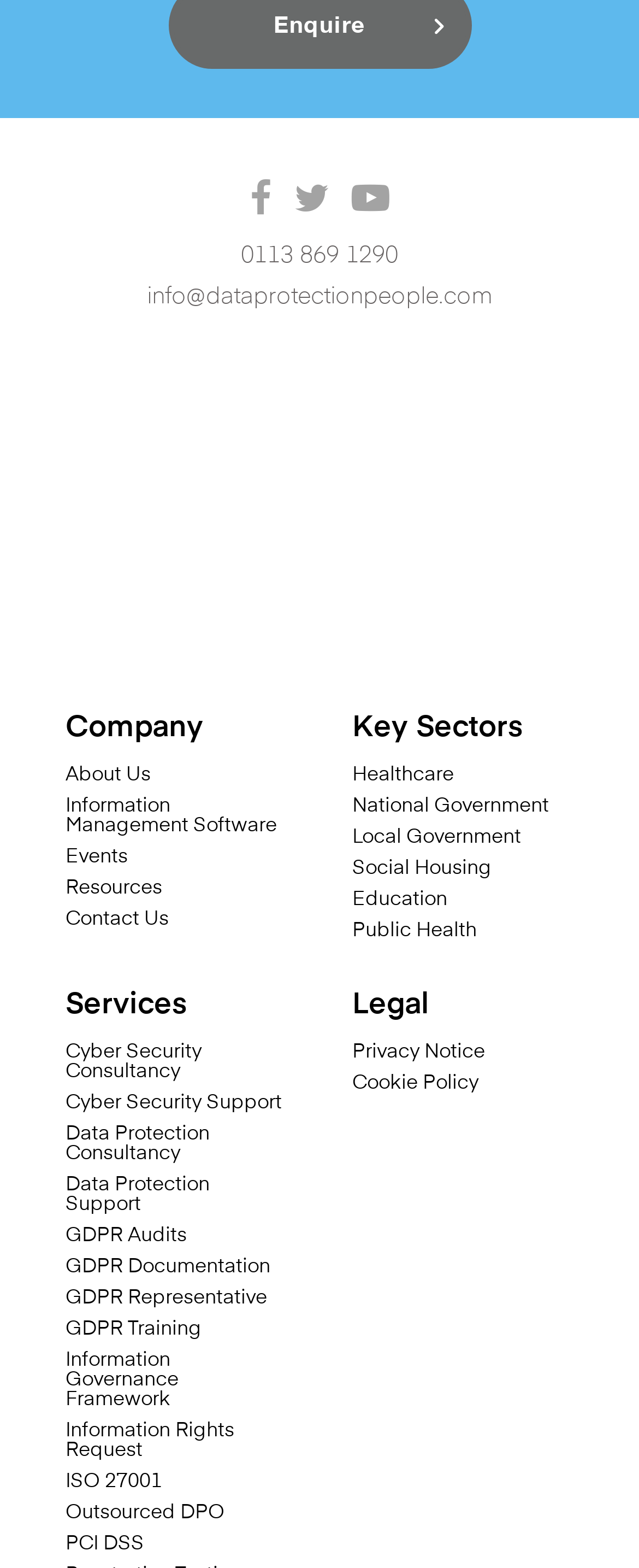Please study the image and answer the question comprehensively:
What is the last service listed under 'Services'?

I found the 'Services' section on the webpage, which has links with IDs [968] to [980]. The last link in this section is [980], which has the text 'PCI DSS'.